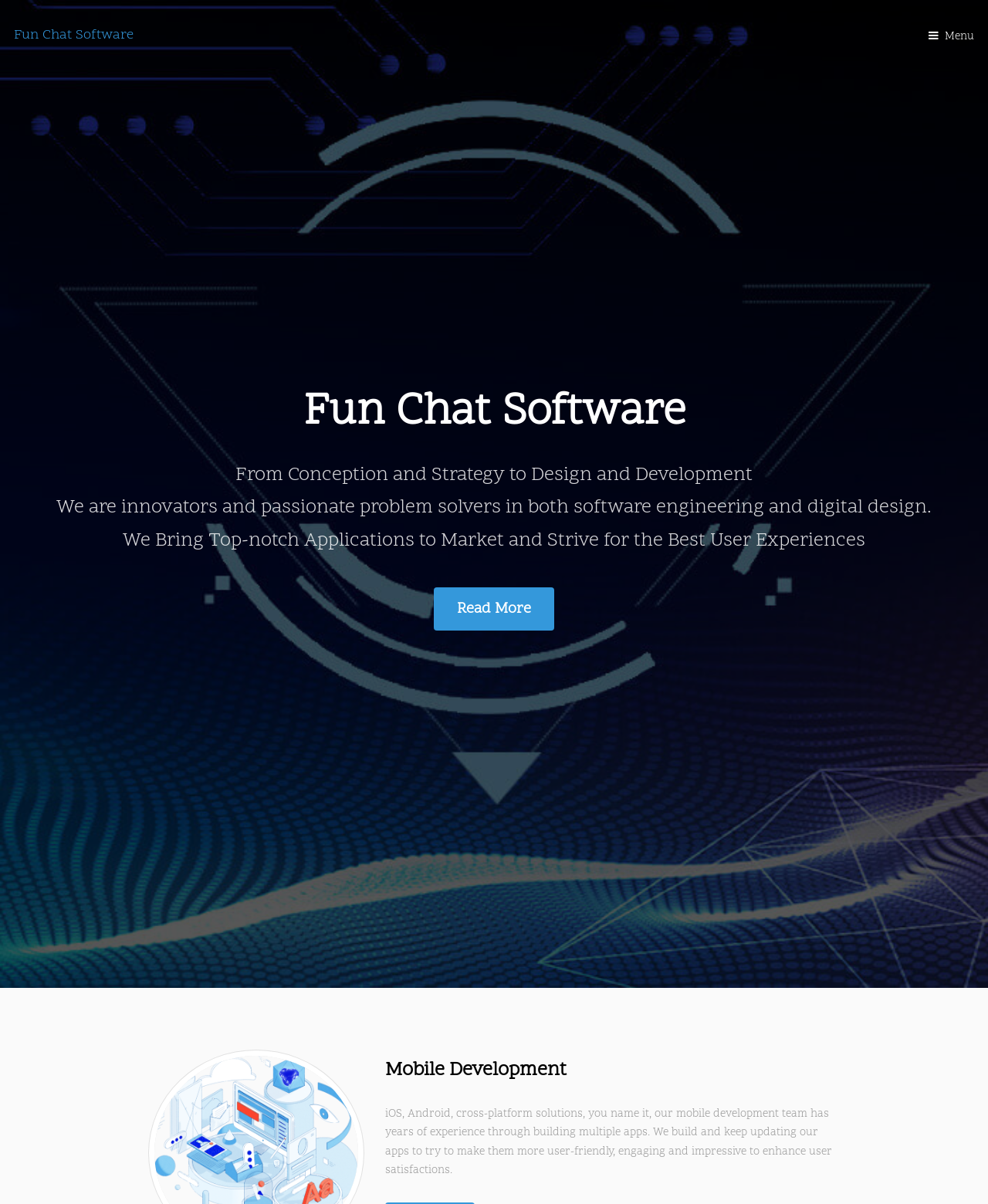What is the purpose of the 'Read More' link?
Look at the image and respond to the question as thoroughly as possible.

The 'Read More' link is likely intended to provide additional information about the company, its services, or its products, allowing users to learn more about the company beyond the initial introduction provided on the webpage.